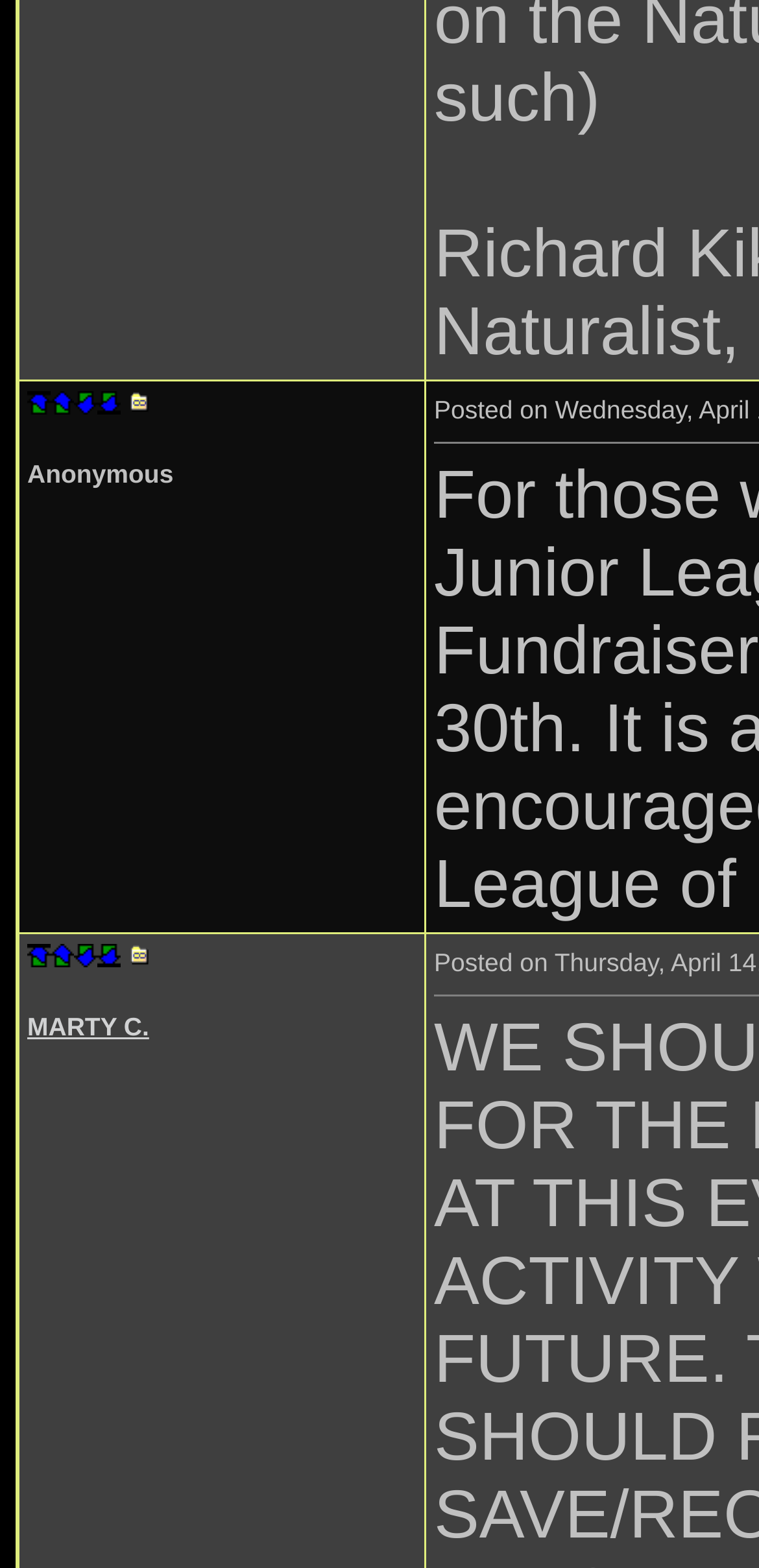Respond with a single word or phrase:
How many times does the 'Top of page' link appear?

2